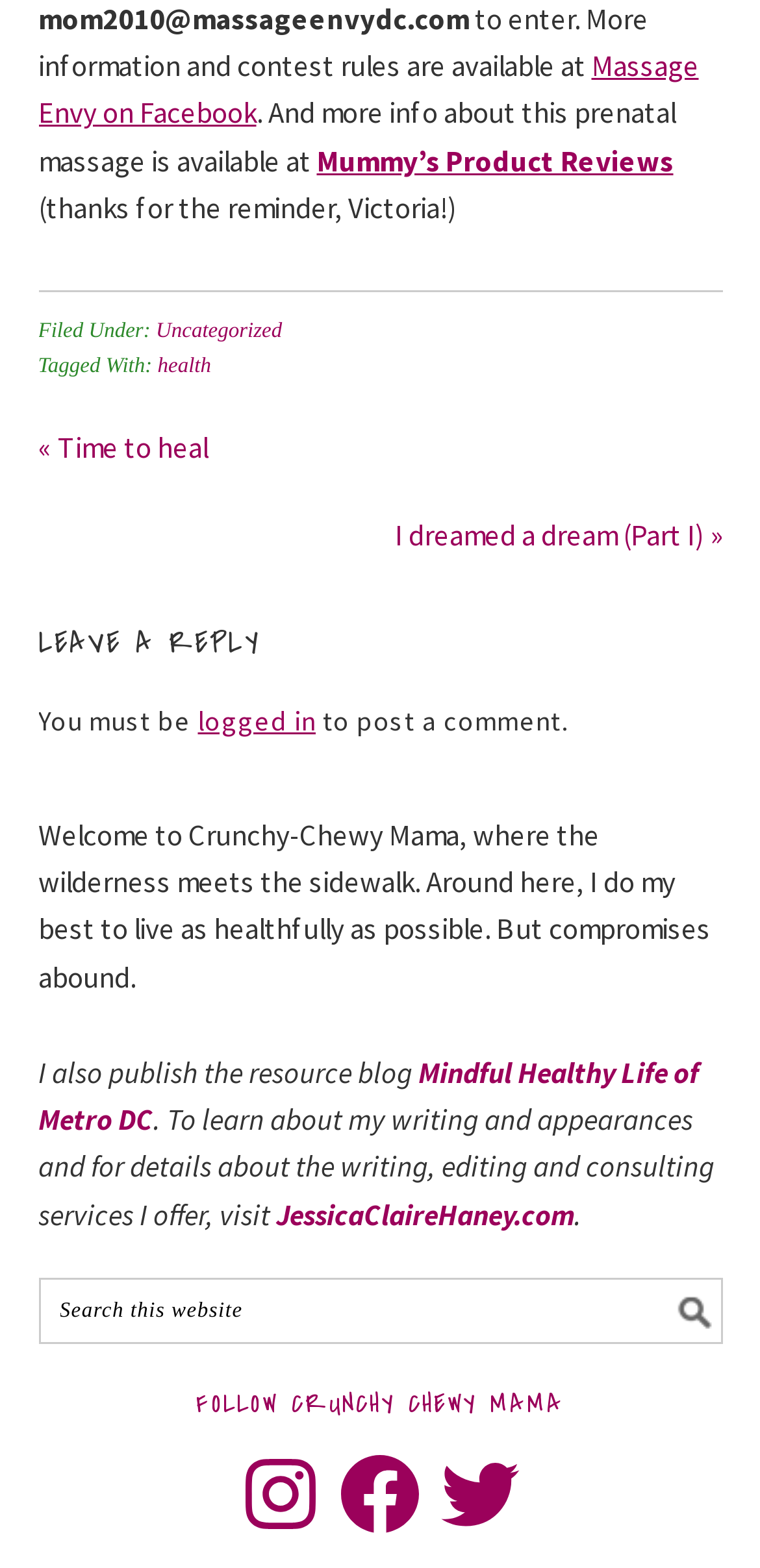How many social media platforms can you follow the blog on?
Refer to the image and give a detailed answer to the question.

I counted the number of social media links at the bottom of the webpage, which are Instagram, Facebook, and Twitter, to determine that you can follow the blog on 3 social media platforms.